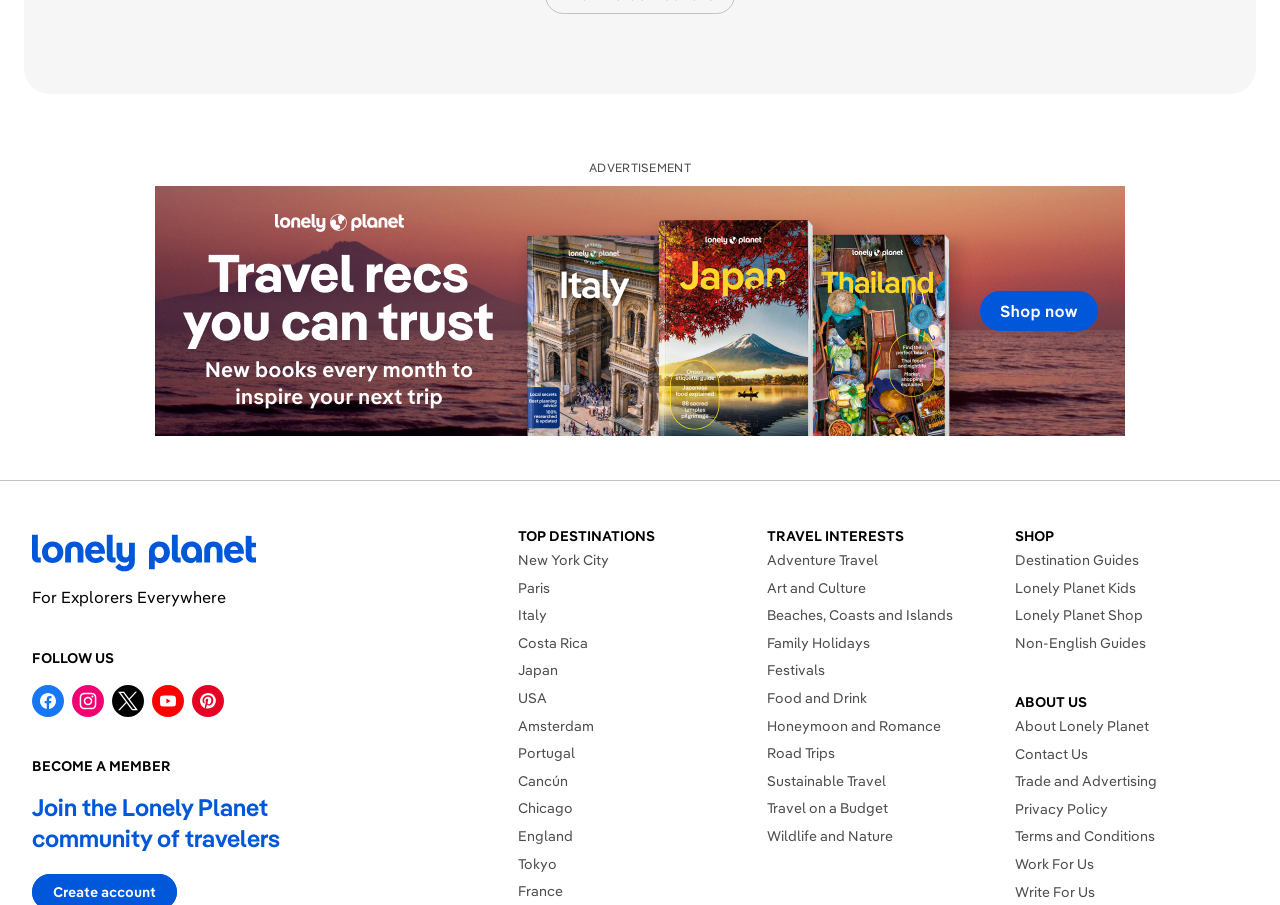Please give a short response to the question using one word or a phrase:
How many links are listed under 'SHOP'?

4